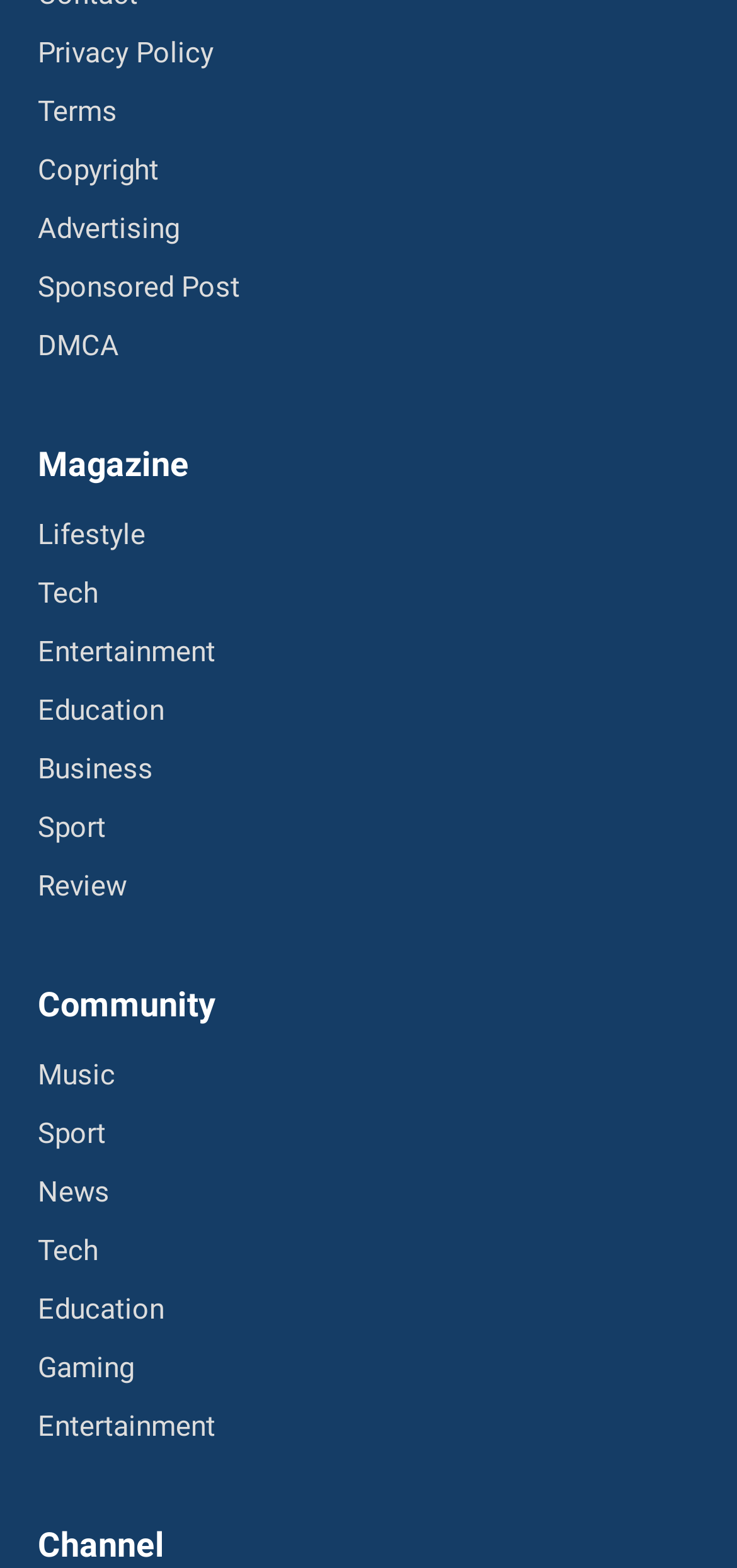Find the bounding box coordinates of the clickable region needed to perform the following instruction: "View privacy policy". The coordinates should be provided as four float numbers between 0 and 1, i.e., [left, top, right, bottom].

[0.051, 0.022, 0.29, 0.047]